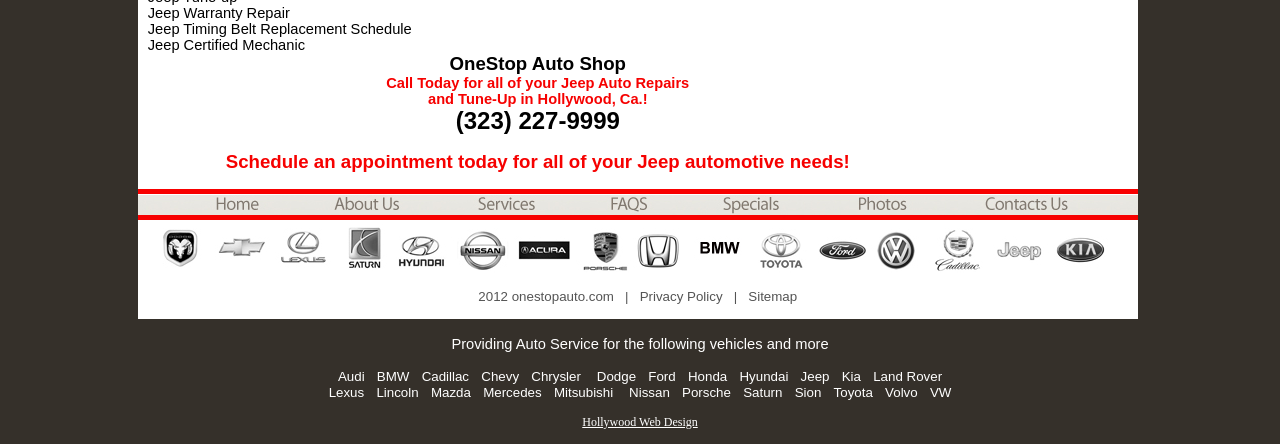Please answer the following question using a single word or phrase: 
What types of cars does the auto shop repair?

Multiple brands